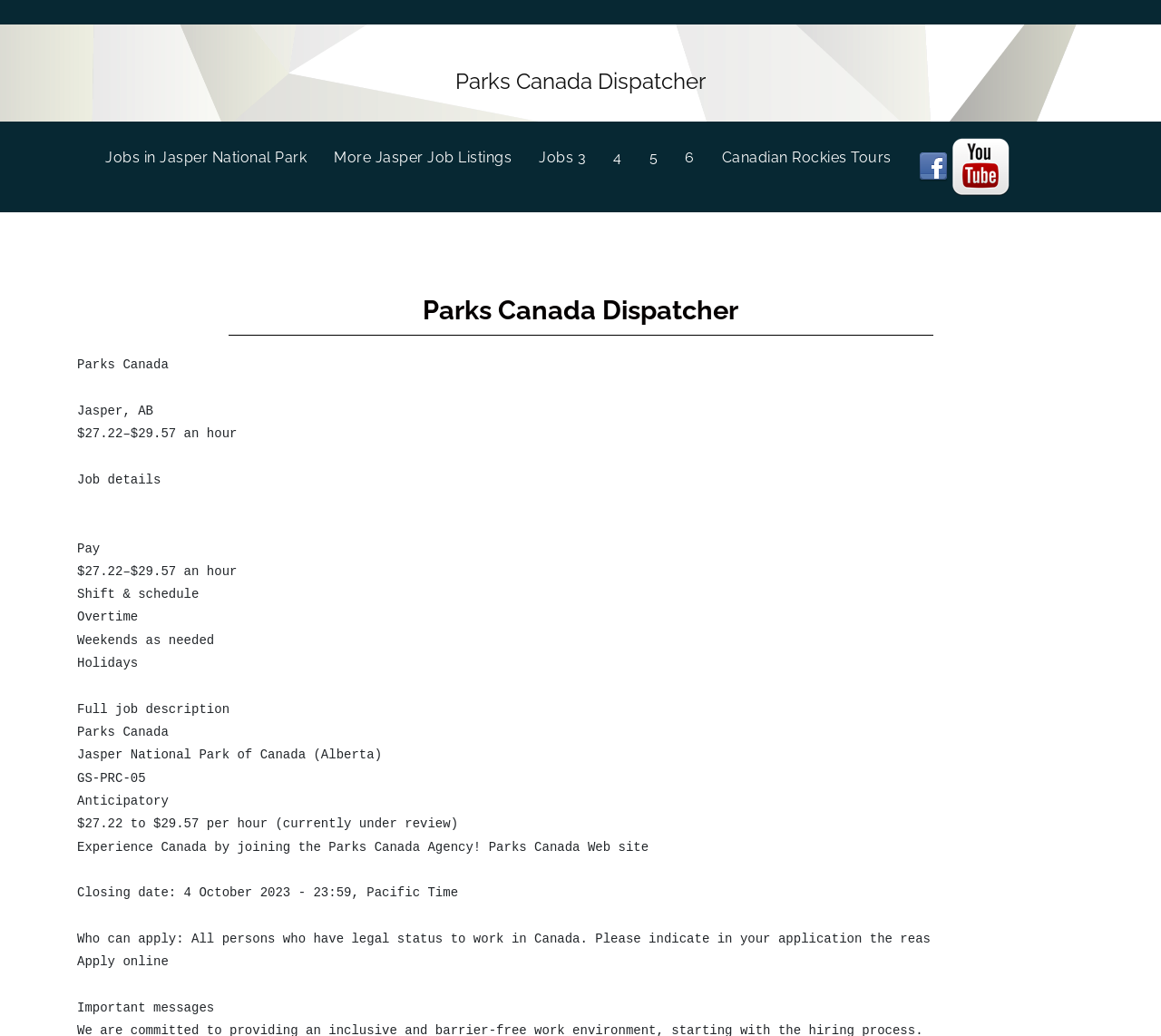What is the text of the second heading?
Use the information from the screenshot to give a comprehensive response to the question.

I looked at the headings on the webpage and found that the second heading has the text 'Parks Canada Dispatcher'.